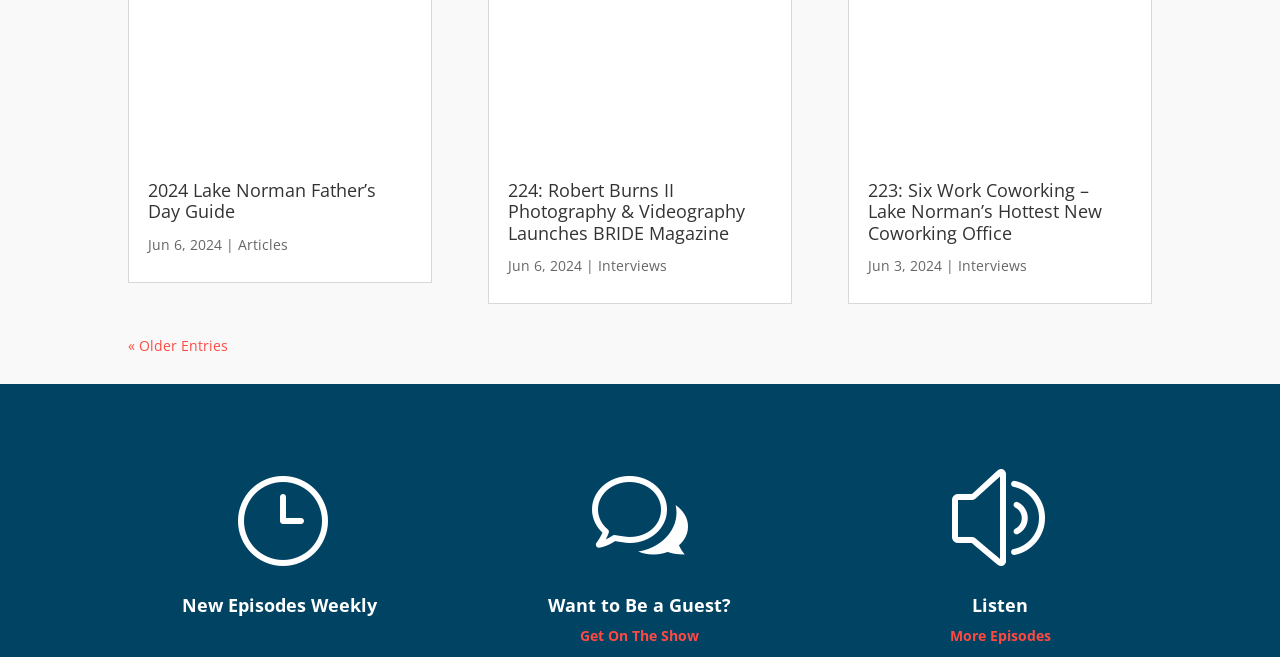Identify the bounding box for the UI element specified in this description: "Want to Be a Guest?". The coordinates must be four float numbers between 0 and 1, formatted as [left, top, right, bottom].

[0.429, 0.903, 0.571, 0.939]